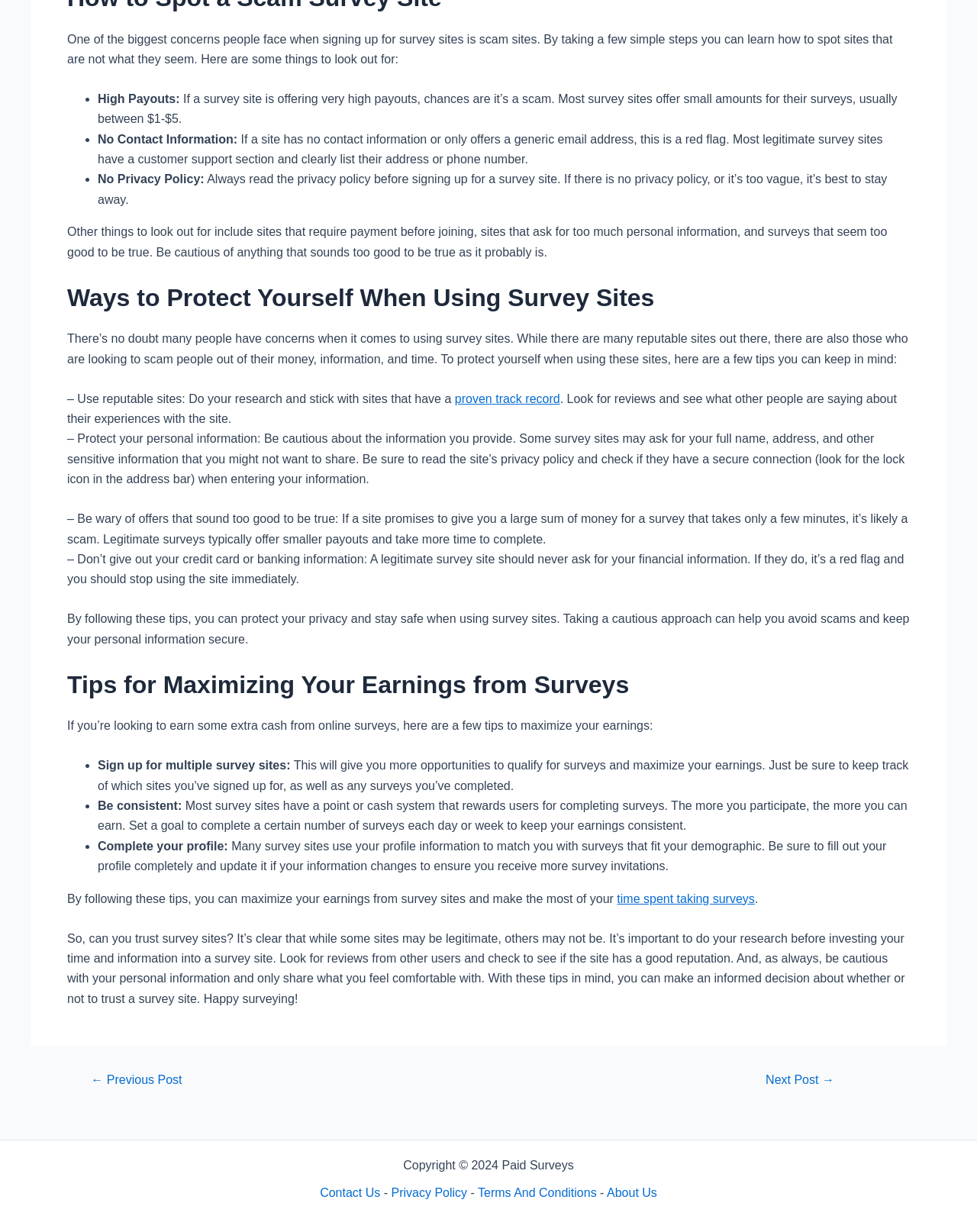What is the benefit of signing up for multiple survey sites?
Craft a detailed and extensive response to the question.

Signing up for multiple survey sites can provide more opportunities to qualify for surveys and maximize your earnings. By doing so, you can increase your chances of receiving more survey invitations and earning more rewards or cash.